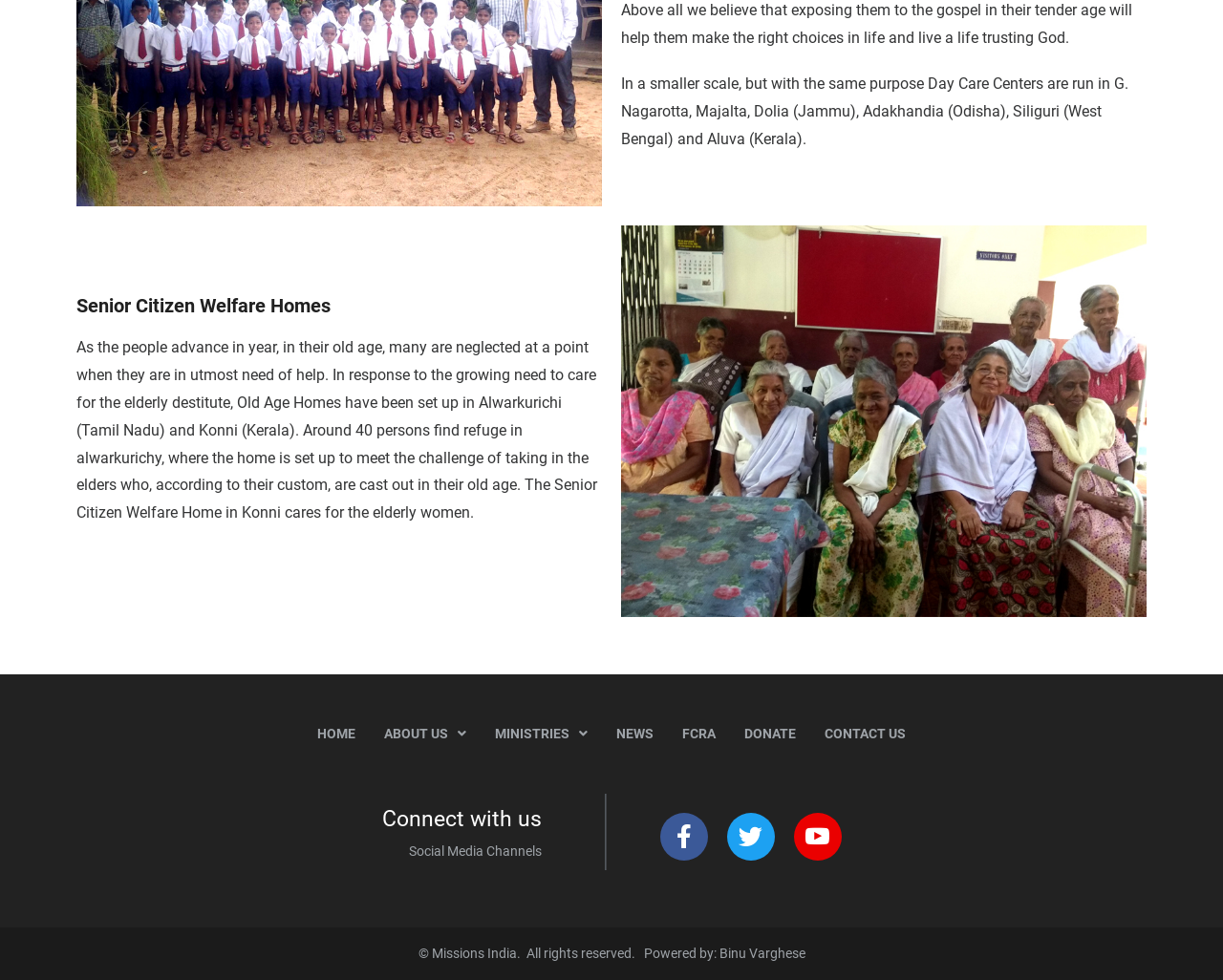By analyzing the image, answer the following question with a detailed response: What type of homes are set up in Alwarkurichi and Konni?

According to the StaticText element with bounding box coordinates [0.062, 0.345, 0.488, 0.532], Old Age Homes have been set up in Alwarkurichi and Konni in response to the growing need to care for the elderly destitute.